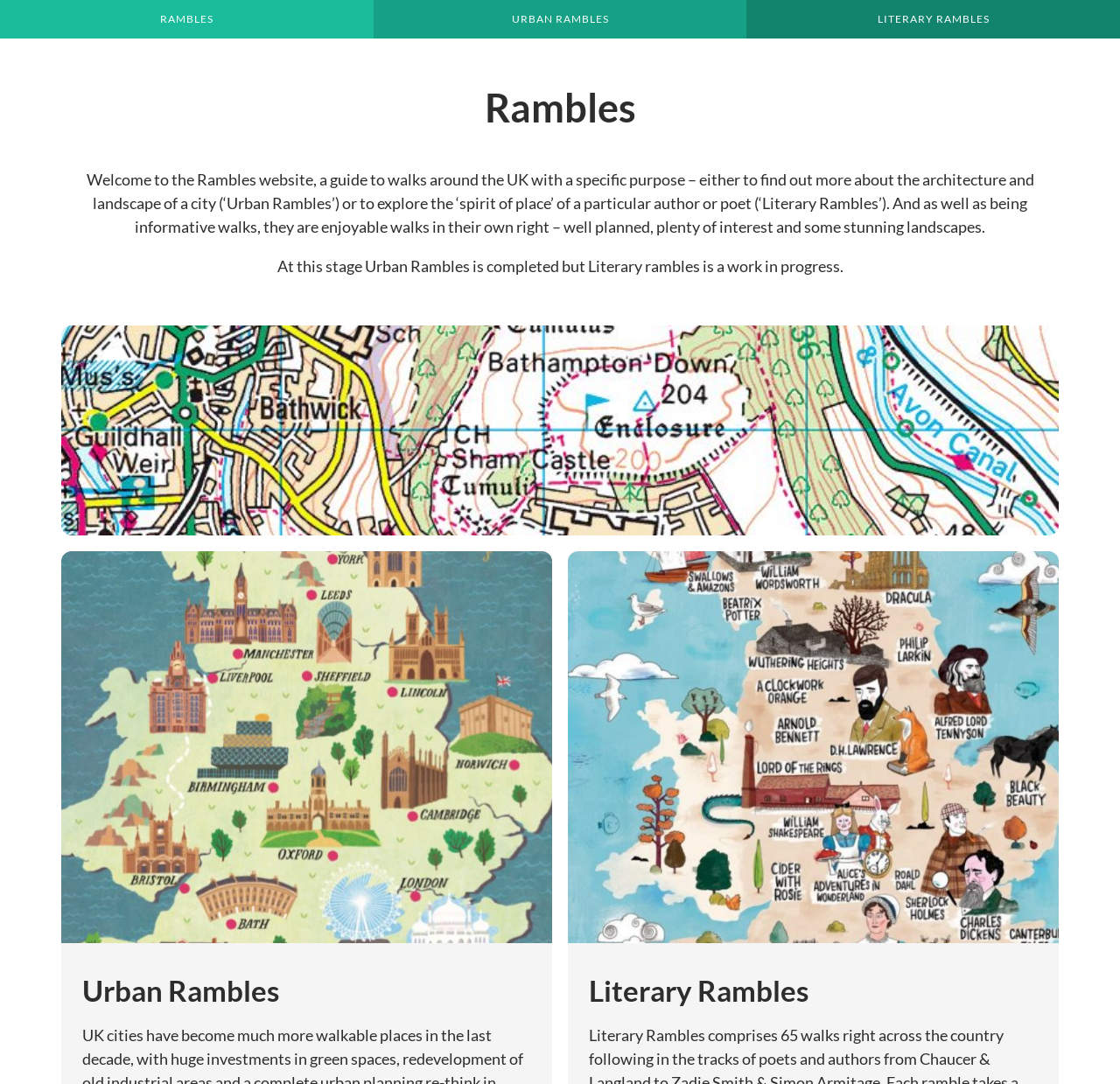Locate the bounding box of the UI element described in the following text: "Urban Rambles".

[0.333, 0.0, 0.667, 0.035]